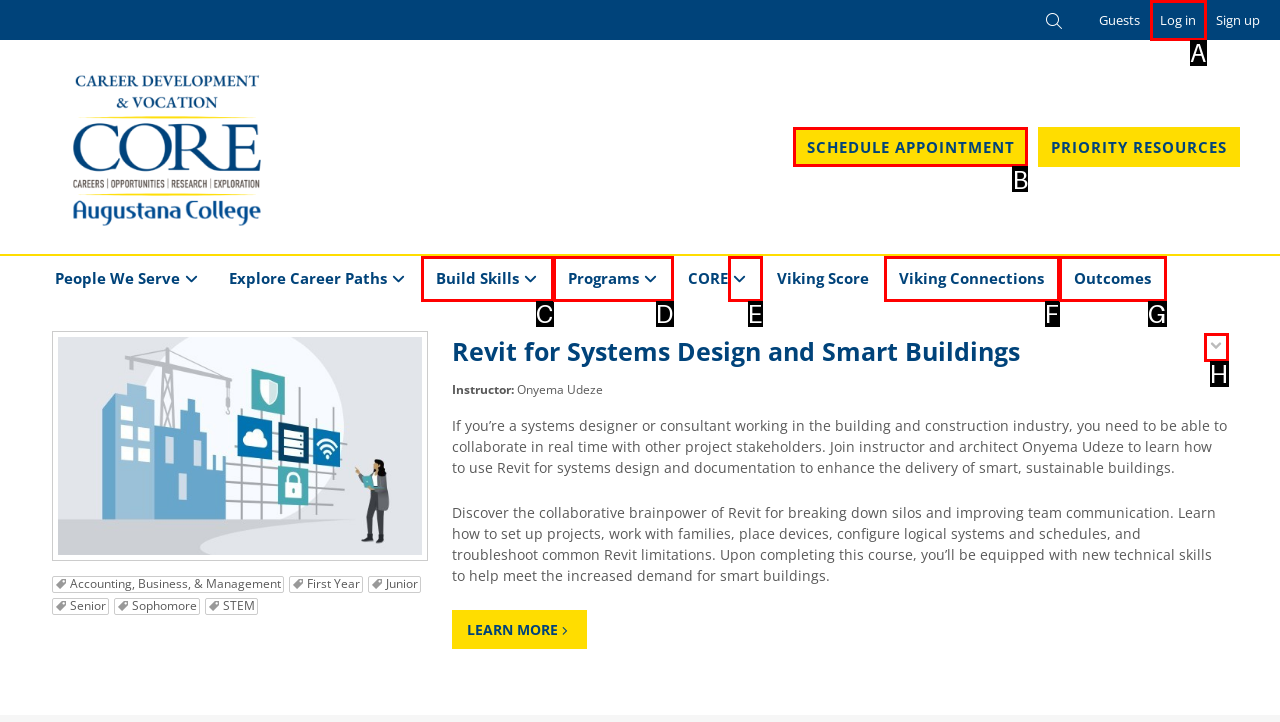Given the task: Schedule an appointment, indicate which boxed UI element should be clicked. Provide your answer using the letter associated with the correct choice.

B